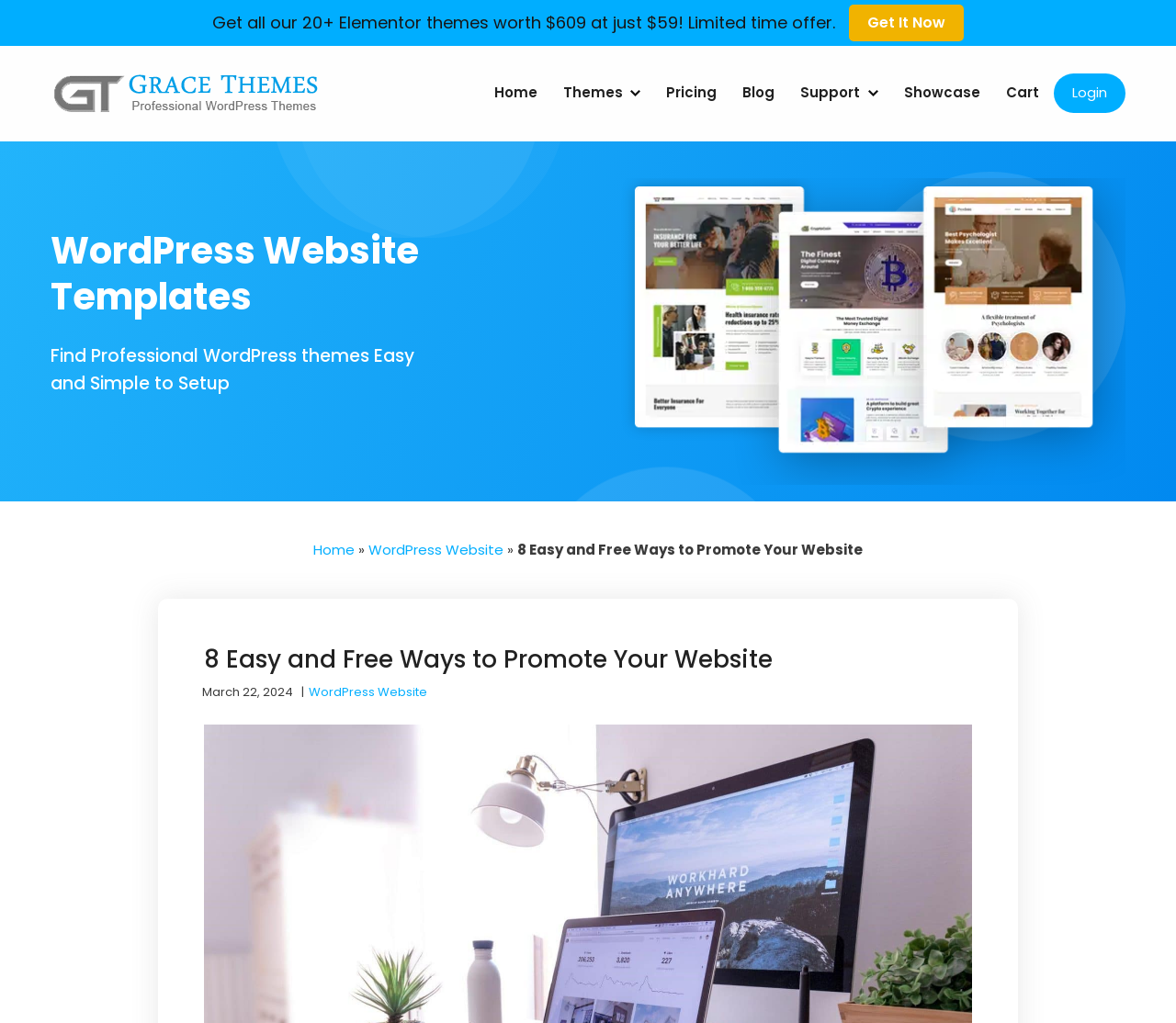Locate the bounding box coordinates of the element that should be clicked to fulfill the instruction: "Read about How to Build a Target Audience Profile in 4 Easy Steps".

None